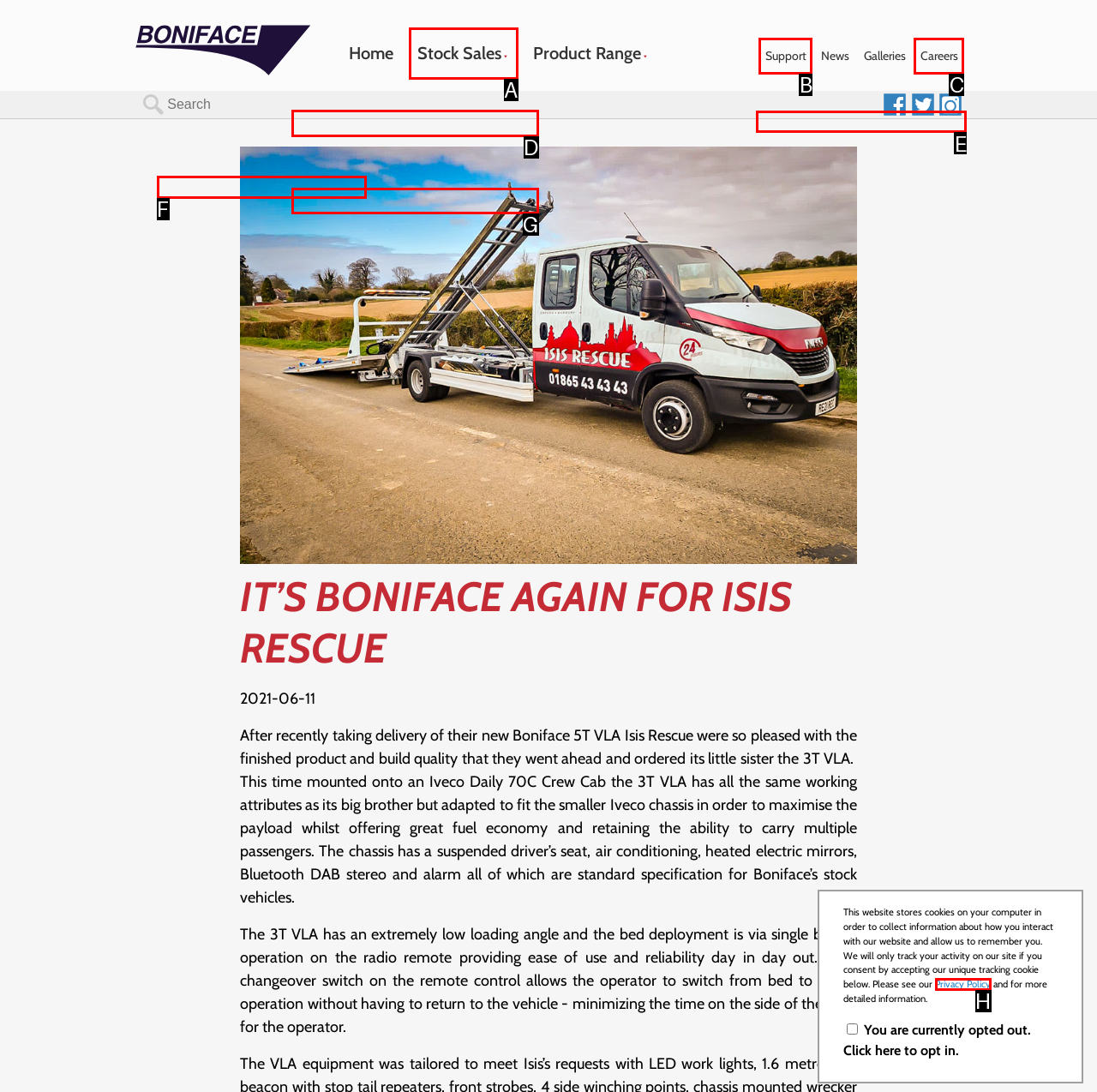Determine which option should be clicked to carry out this task: View all new stock
State the letter of the correct choice from the provided options.

D